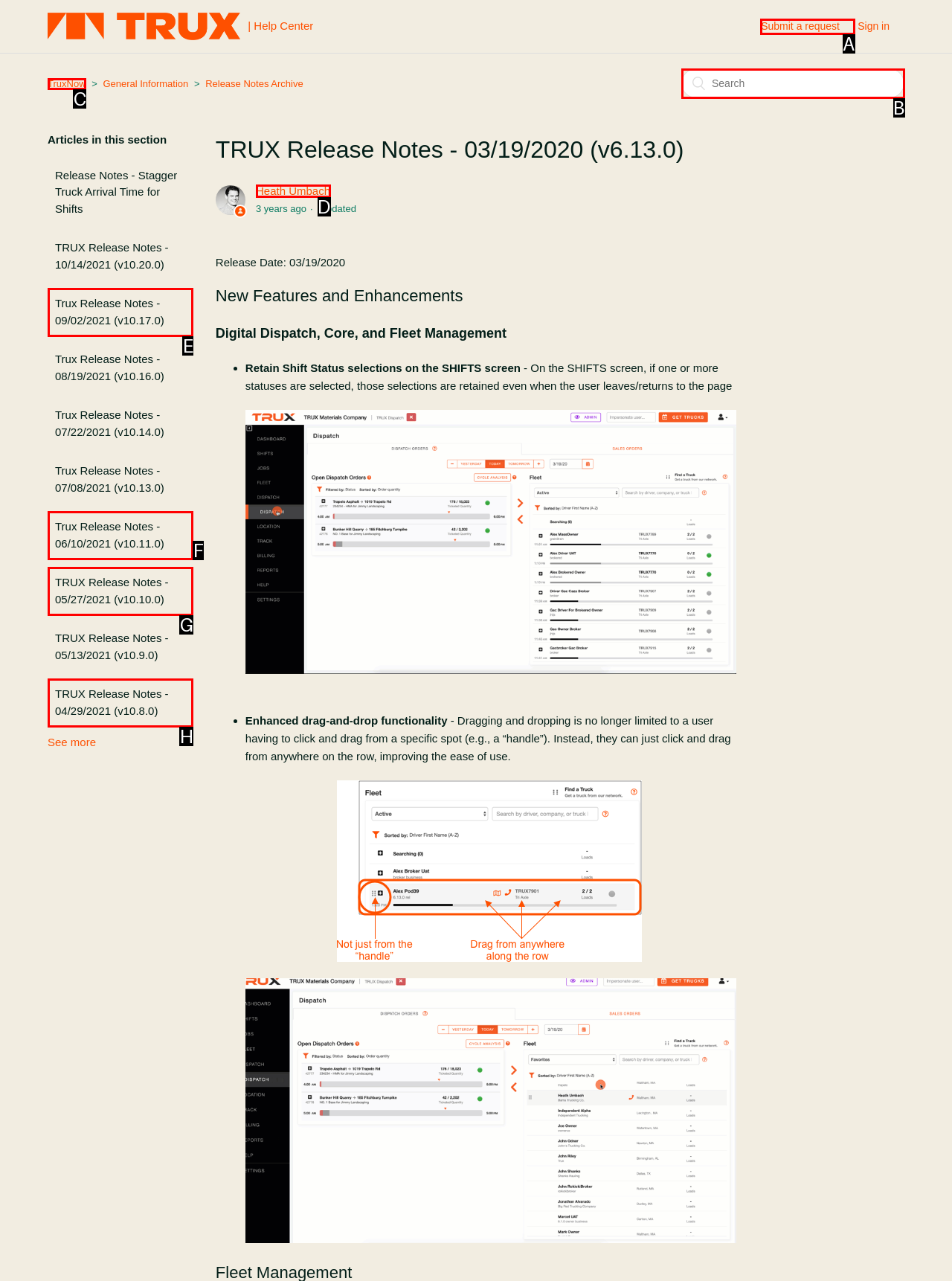Point out the option that needs to be clicked to fulfill the following instruction: Click the 'Submit a request' link
Answer with the letter of the appropriate choice from the listed options.

A